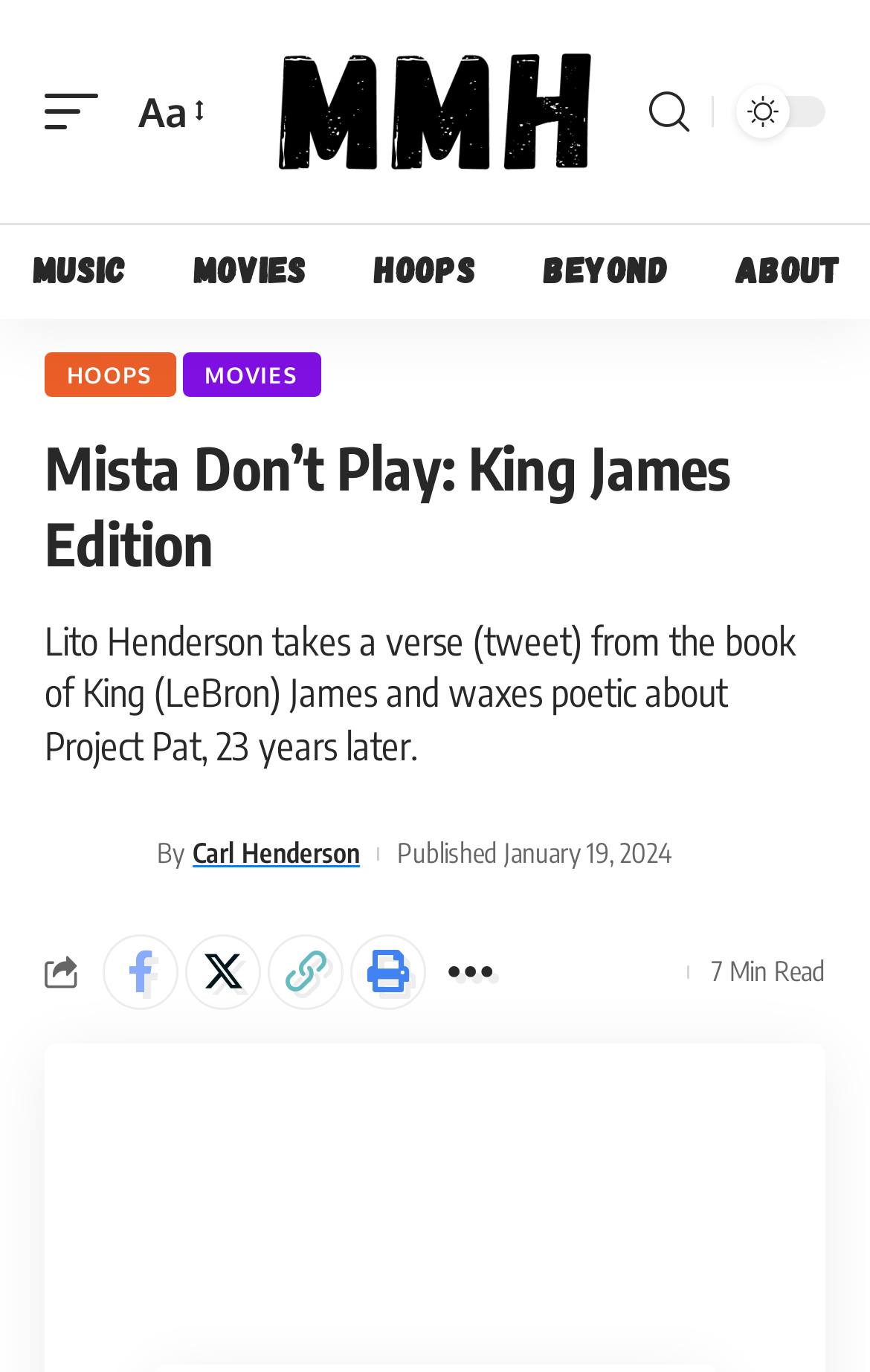Please locate the bounding box coordinates of the element that should be clicked to achieve the given instruction: "Search for something".

[0.733, 0.056, 0.805, 0.106]